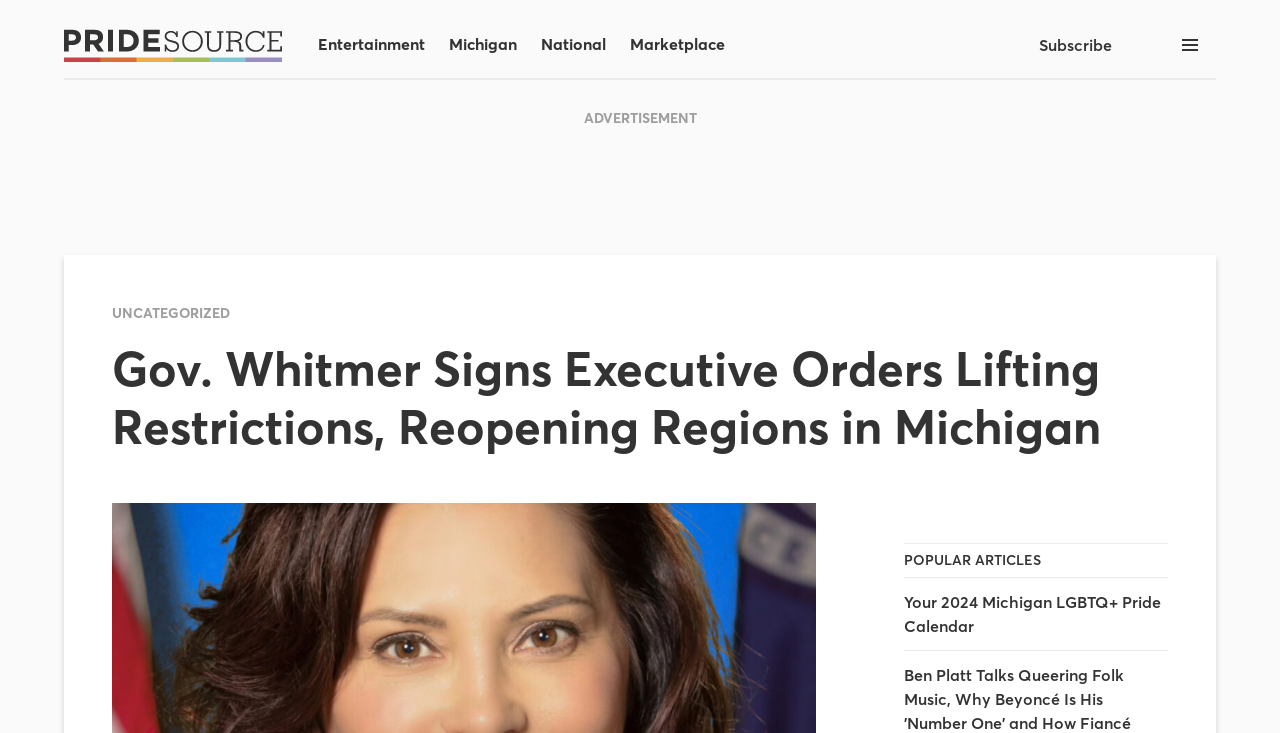Identify the bounding box coordinates of the section that should be clicked to achieve the task described: "Open the menu".

[0.909, 0.026, 0.95, 0.097]